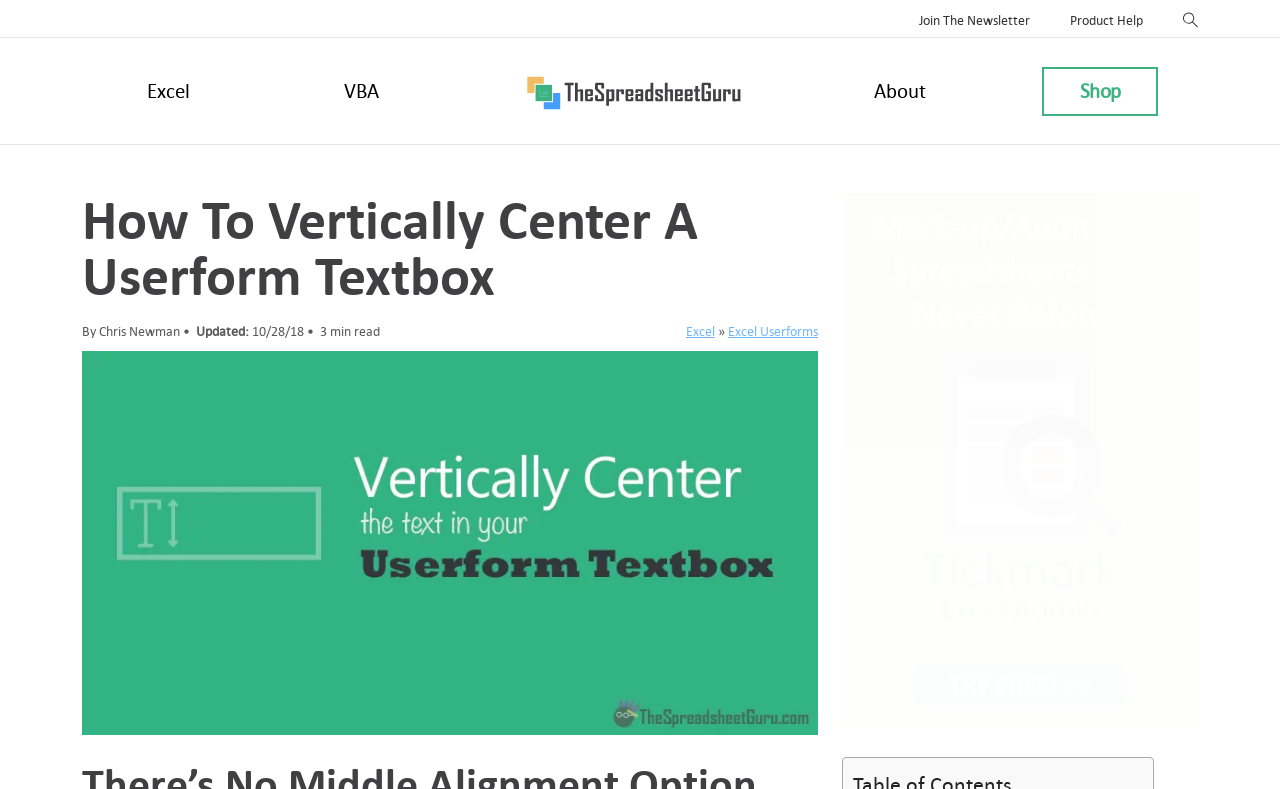Elaborate on the webpage's design and content in a detailed caption.

This webpage is about a tutorial on how to vertically center text in an Excel userform textbox control. At the top, there are several links, including "Join The Newsletter", "Product Help", and "Search", which is accompanied by a small search icon. Below these links, there are more links, including "Excel", "VBA", and "TheSpreadsheetGuru", with the latter having a corresponding image. 

To the left of these links, there is a vertical column of links, including "Excel", "VBA", "About", and "Shop". The main content of the webpage starts with a heading that repeats the title of the tutorial. Below the heading, there is information about the author, Chris Newman, and the date the article was updated, October 28, 2018. 

The article is categorized under "Excel" and "Excel Userforms", which are indicated by links. The main content of the tutorial is accompanied by a large figure that takes up most of the page, showing an example of vertically centered text in an Excel userform textbox control. At the bottom of the page, there is a promotional link for an Excel add-in called Tickmark, which is accompanied by a corresponding image.